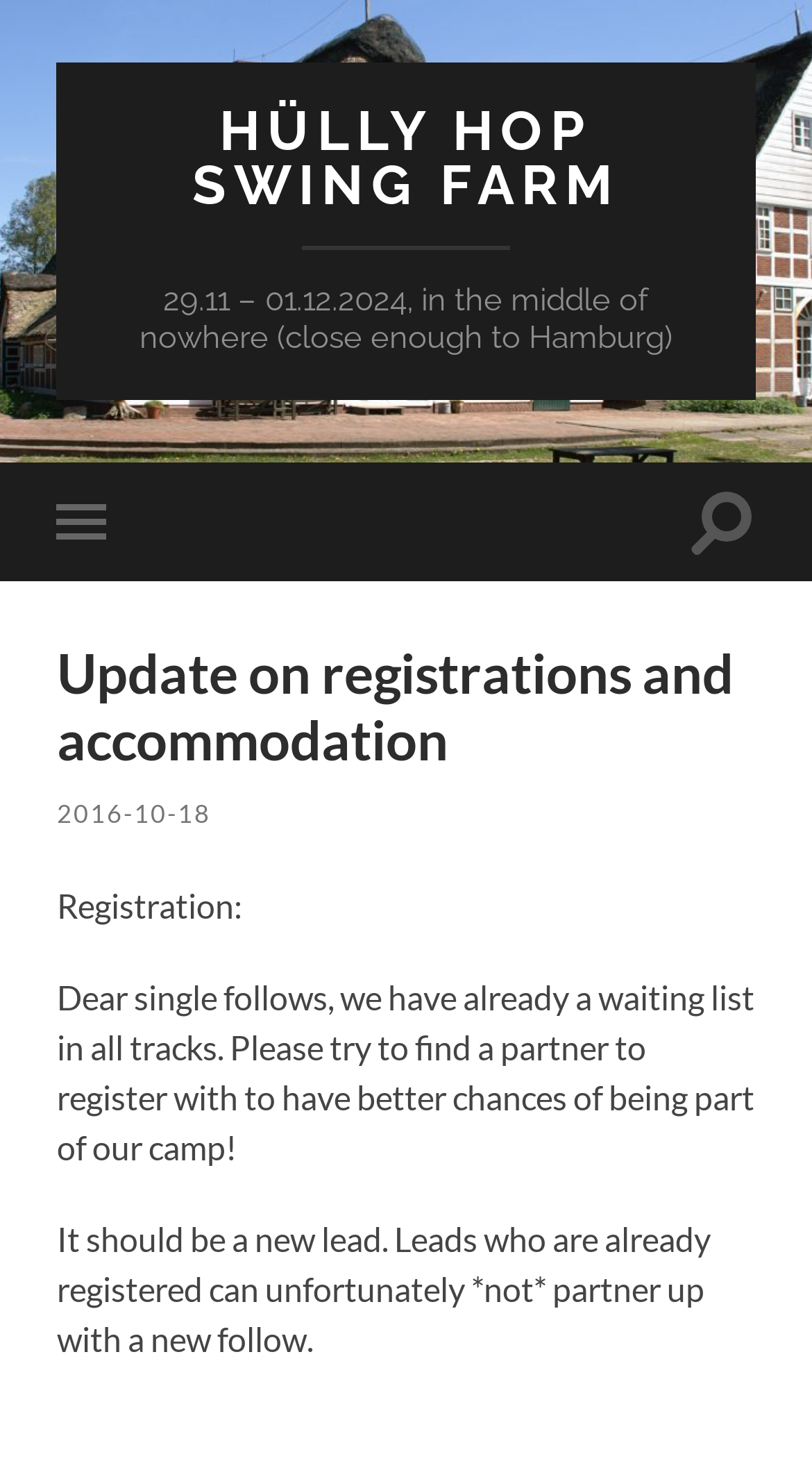Generate an in-depth caption that captures all aspects of the webpage.

The webpage appears to be an update page for an event, specifically the Hülly Hop Swing Farm, with a focus on registrations and accommodation. 

At the top of the page, there is a prominent link to the HÜLLY HOP SWING FARM, which is centered horizontally. Below this link, there is a brief description of the event, stating the dates and location. 

On the top left, there are two buttons, one for toggling the mobile menu and another for toggling the search field. 

The main content of the page is headed by a title, "Update on registrations and accommodation", which spans the entire width of the page. 

Below the title, there is a link to a specific date, "2016-10-18", followed by a section discussing registration. This section consists of three paragraphs of text, which provide information about the registration process, including the fact that there is a waiting list and advice for single follows to find a partner to register with. The text is left-aligned and takes up most of the page's width.